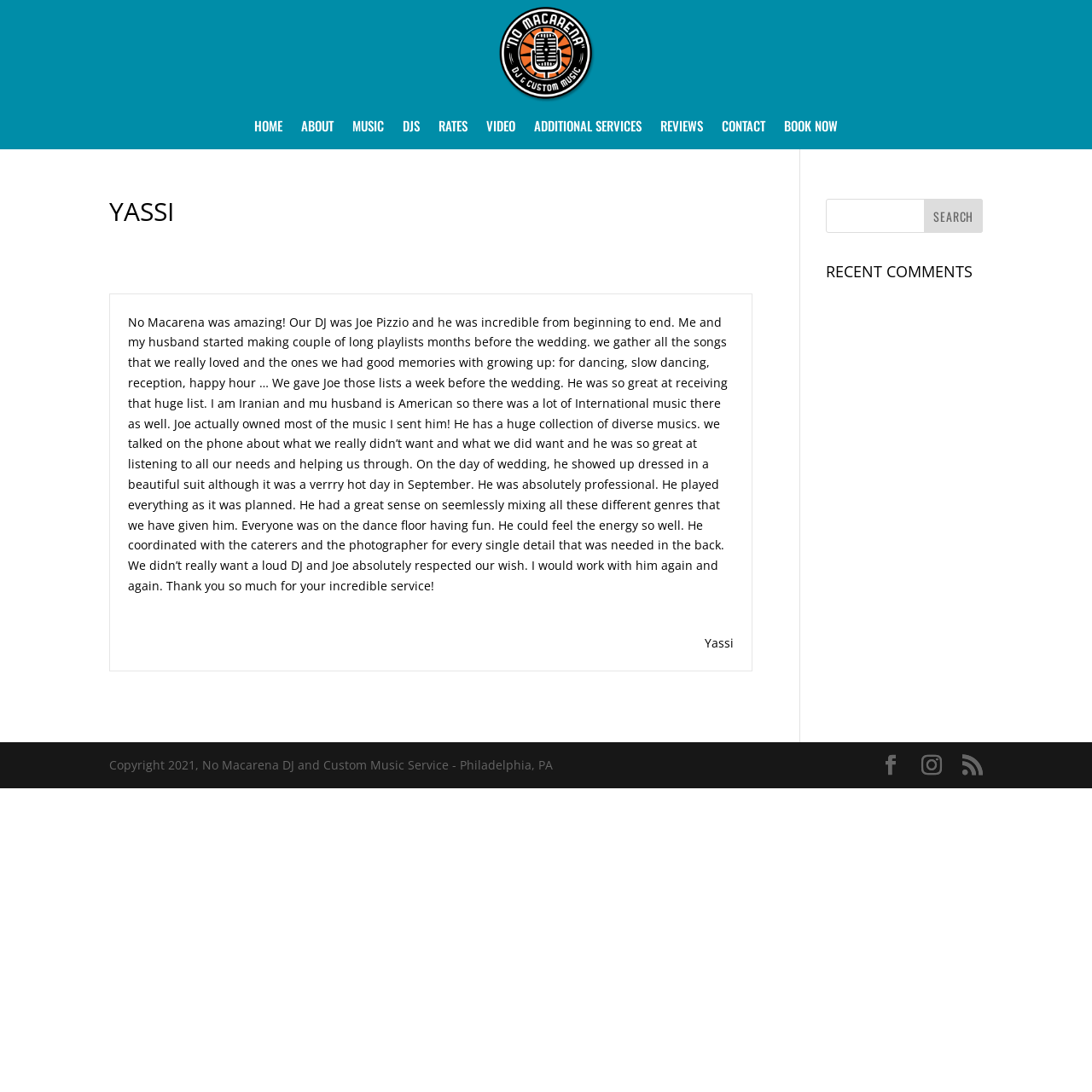Locate the bounding box coordinates of the area that needs to be clicked to fulfill the following instruction: "Search for products". The coordinates should be in the format of four float numbers between 0 and 1, namely [left, top, right, bottom].

None